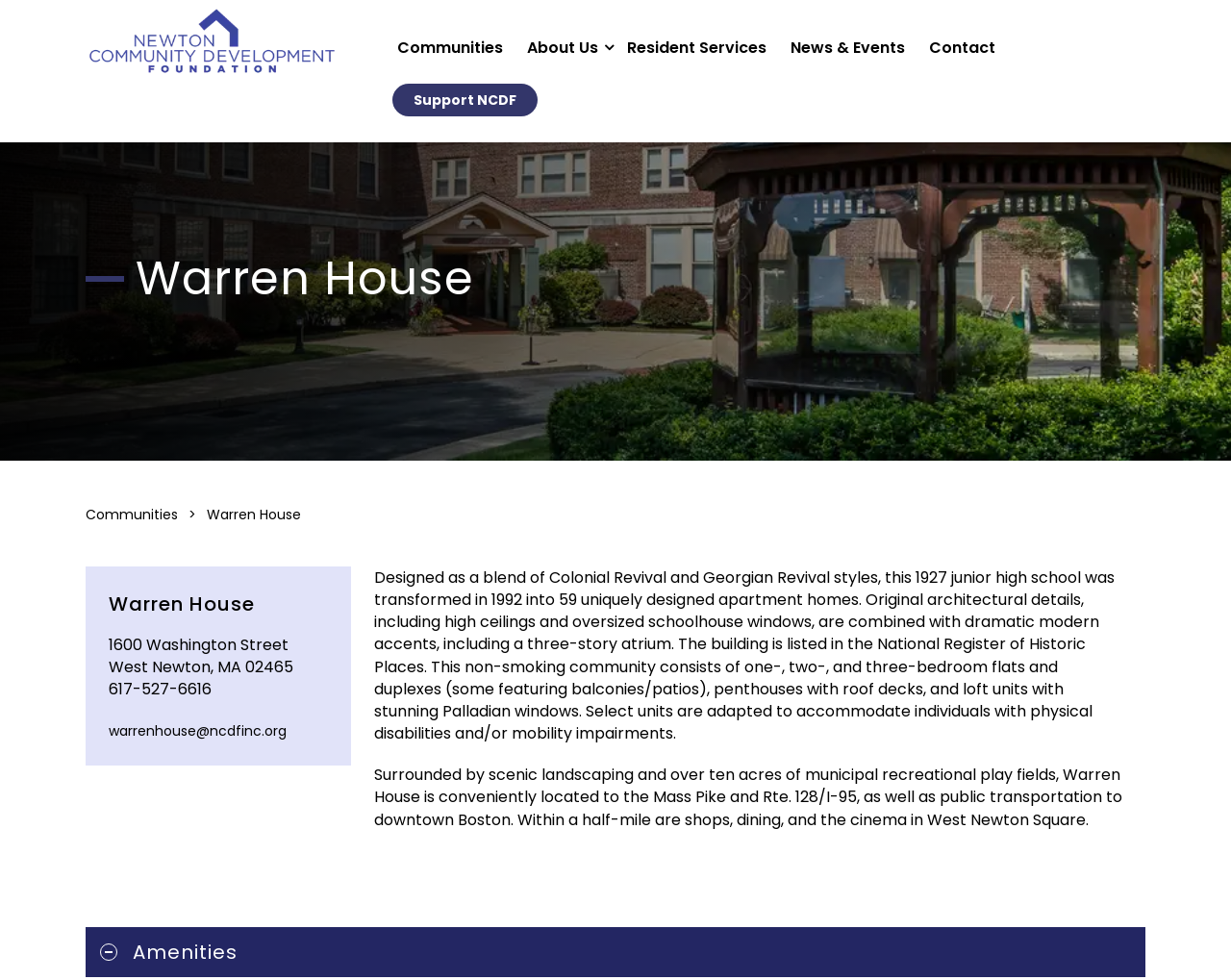Determine the bounding box coordinates of the UI element that matches the following description: "Communities". The coordinates should be four float numbers between 0 and 1 in the format [left, top, right, bottom].

[0.319, 0.032, 0.412, 0.093]